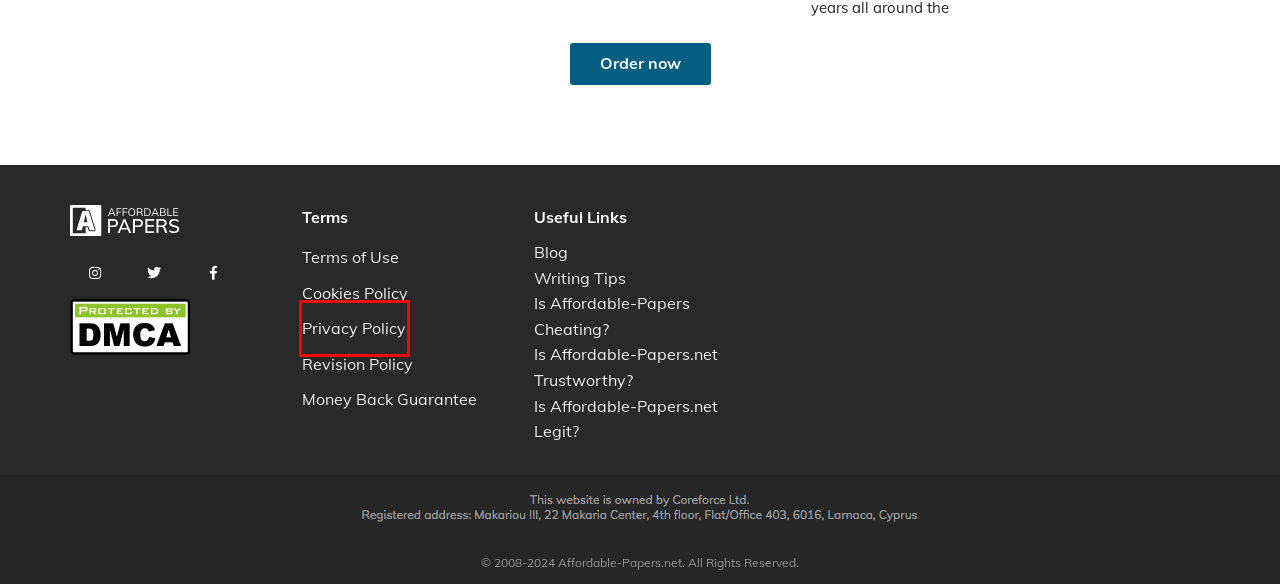Examine the screenshot of the webpage, which includes a red bounding box around an element. Choose the best matching webpage description for the page that will be displayed after clicking the element inside the red bounding box. Here are the candidates:
A. Terms of Use
B. Is Affordable-Papers.net Trustworthy?
C. Is Affordable-Papers.net cheating?
D. Is Affordable-Papers.net legit?
E. The Best YouTube Channels for Students | Protected by DMCA.com
F. Privacy Policy
G. Comprehensive Essay Writing Tips. Effective Strategies and Recommendations
H. Money Back Guarantee

F